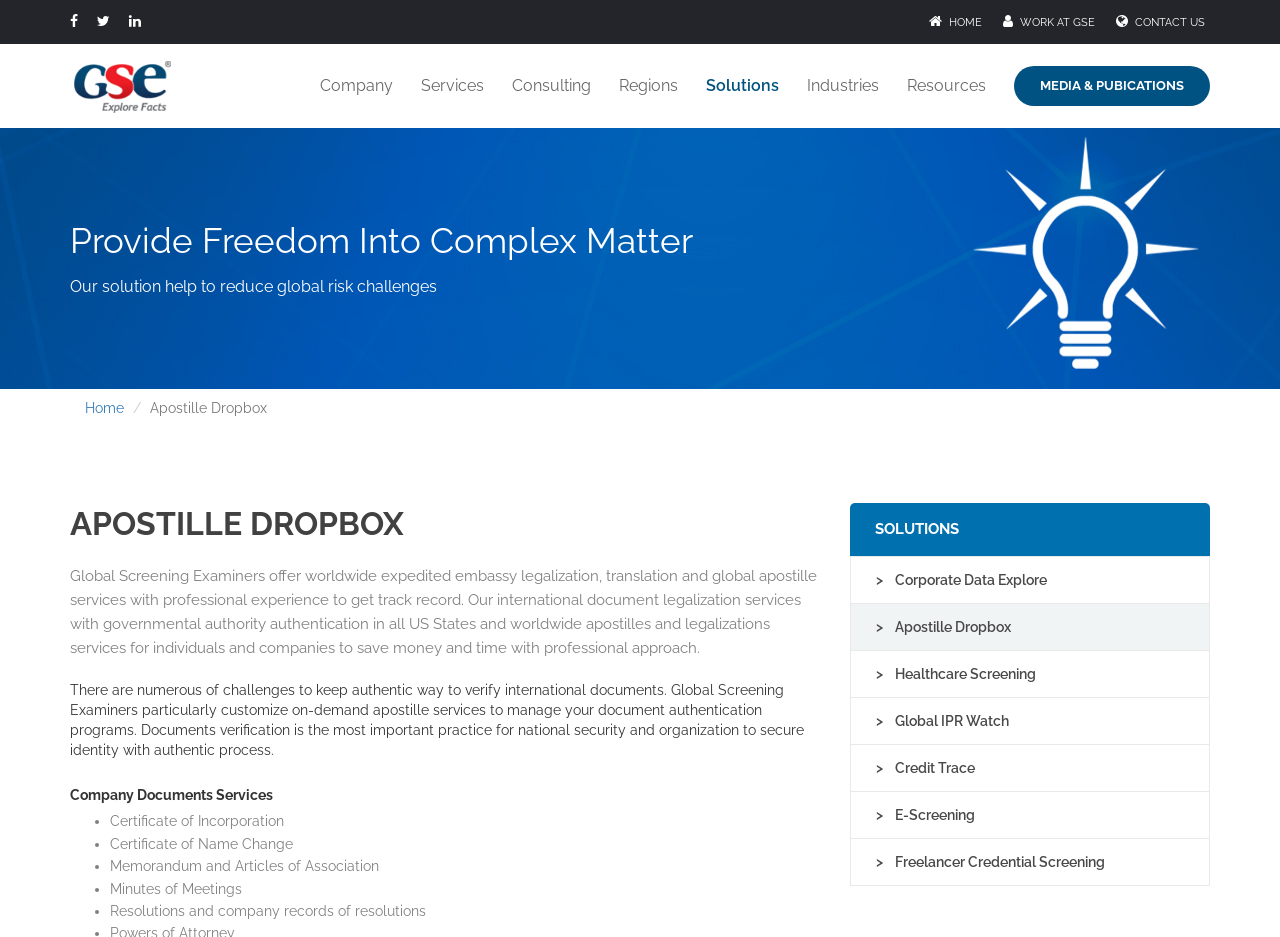Identify and provide the bounding box for the element described by: "Solutions".

[0.542, 0.047, 0.618, 0.137]